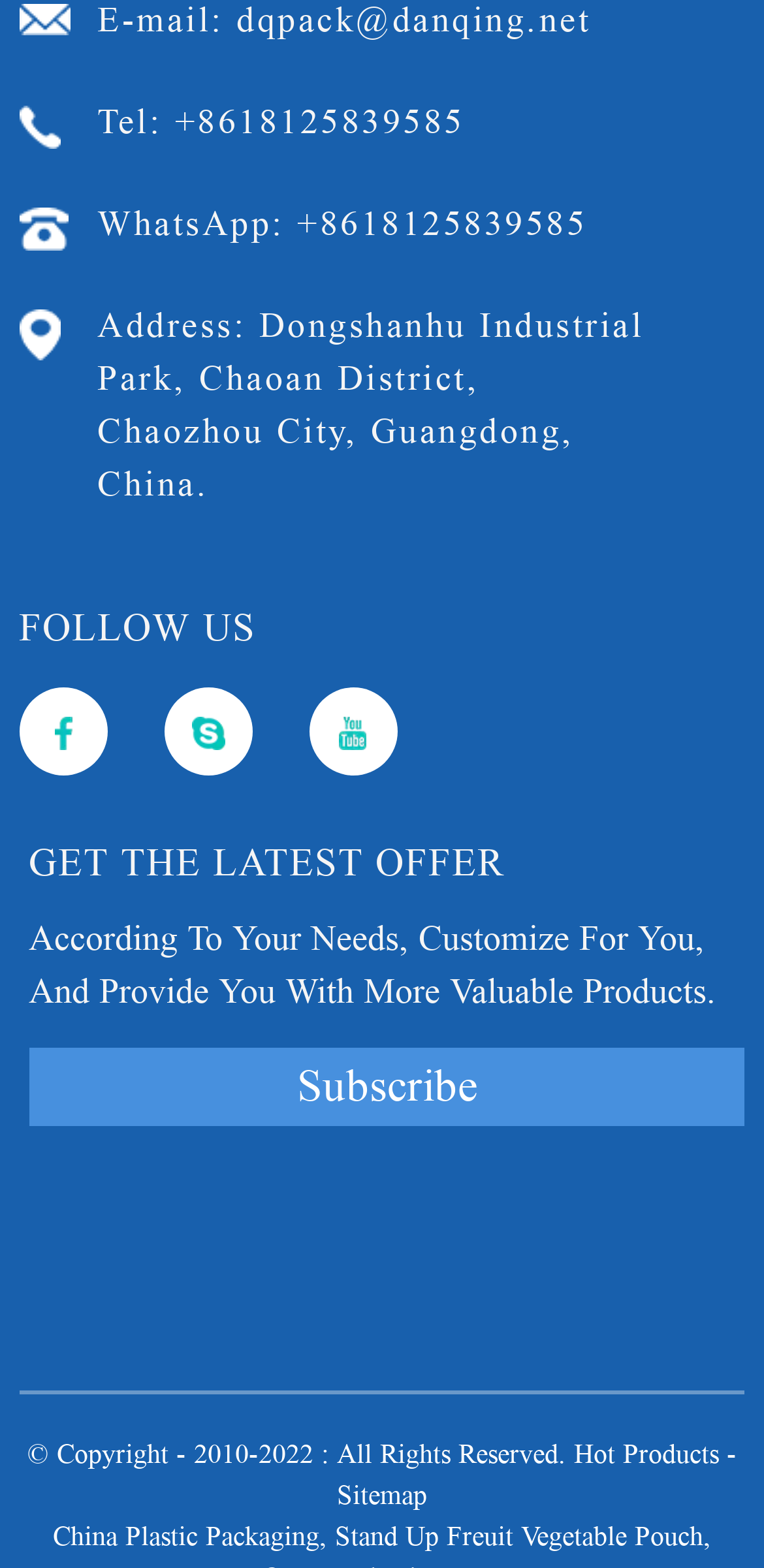Determine the bounding box coordinates of the section to be clicked to follow the instruction: "Subscribe to get the latest offer". The coordinates should be given as four float numbers between 0 and 1, formatted as [left, top, right, bottom].

[0.038, 0.668, 0.975, 0.718]